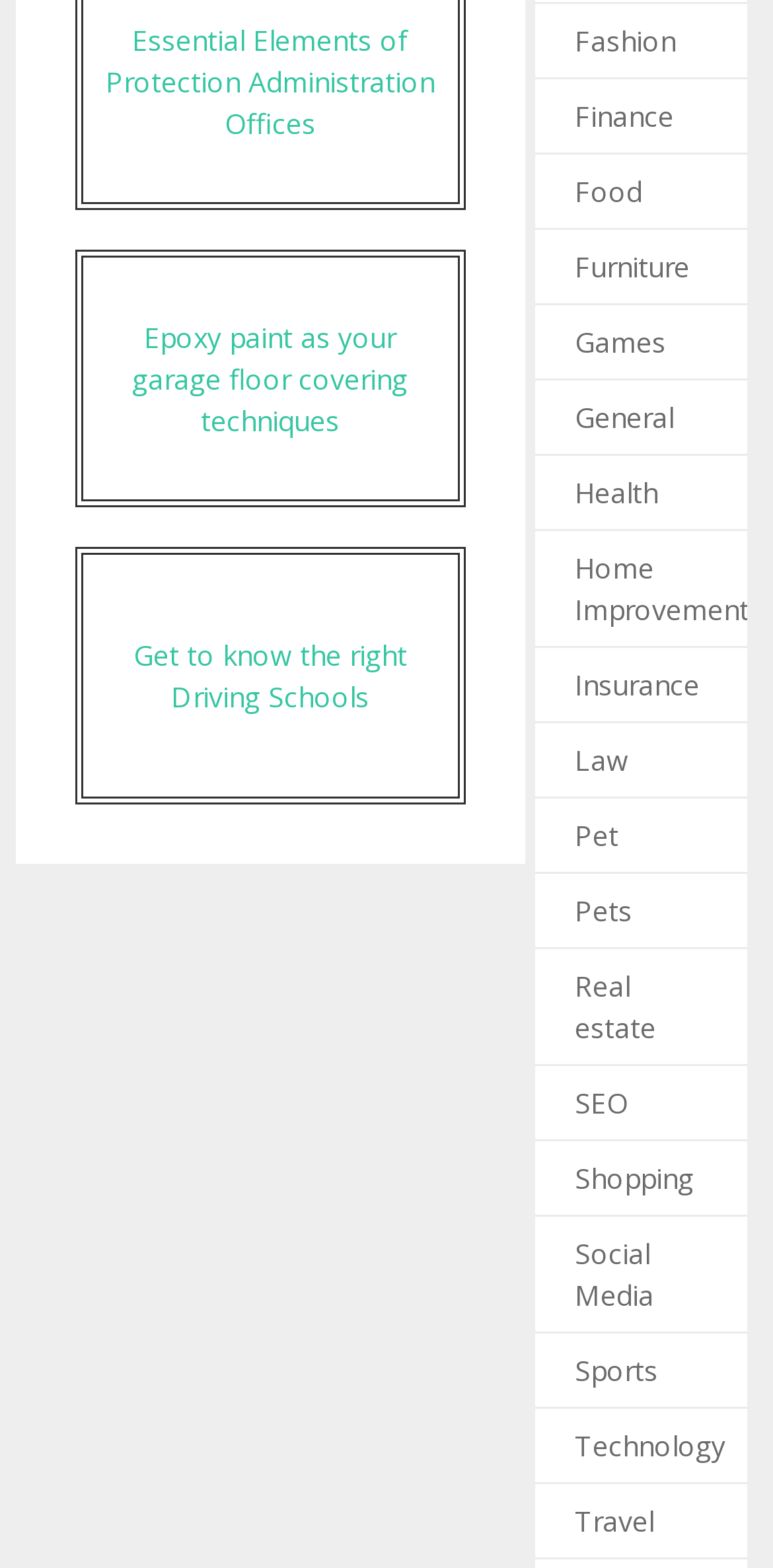Based on the image, provide a detailed response to the question:
What is the position of the 'Home Improvement' category?

The 'Home Improvement' category is located at the middle of the right side of the webpage, with bounding box coordinates [0.743, 0.349, 0.969, 0.4], which indicates its position.